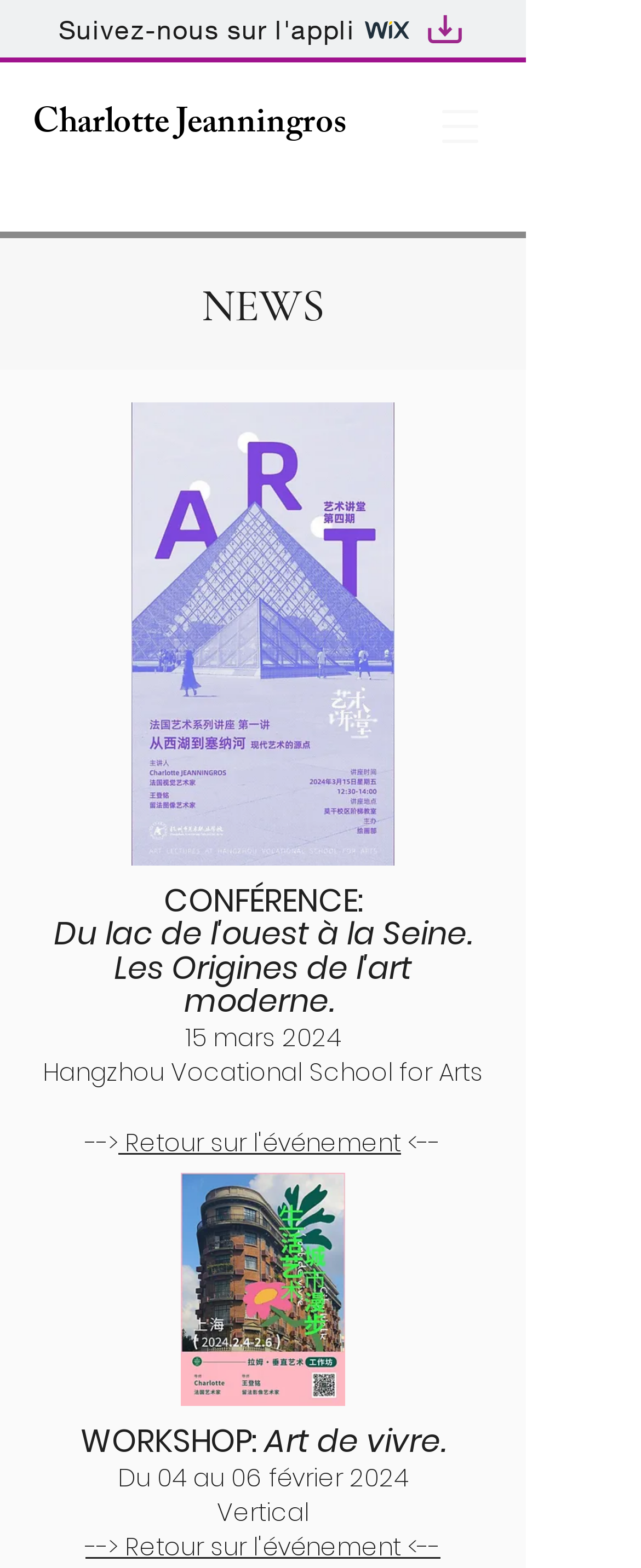Locate the UI element that matches the description --> Retour sur l'événement <-- in the webpage screenshot. Return the bounding box coordinates in the format (top-left x, top-left y, bottom-right x, bottom-right y), with values ranging from 0 to 1.

[0.133, 0.976, 0.687, 0.998]